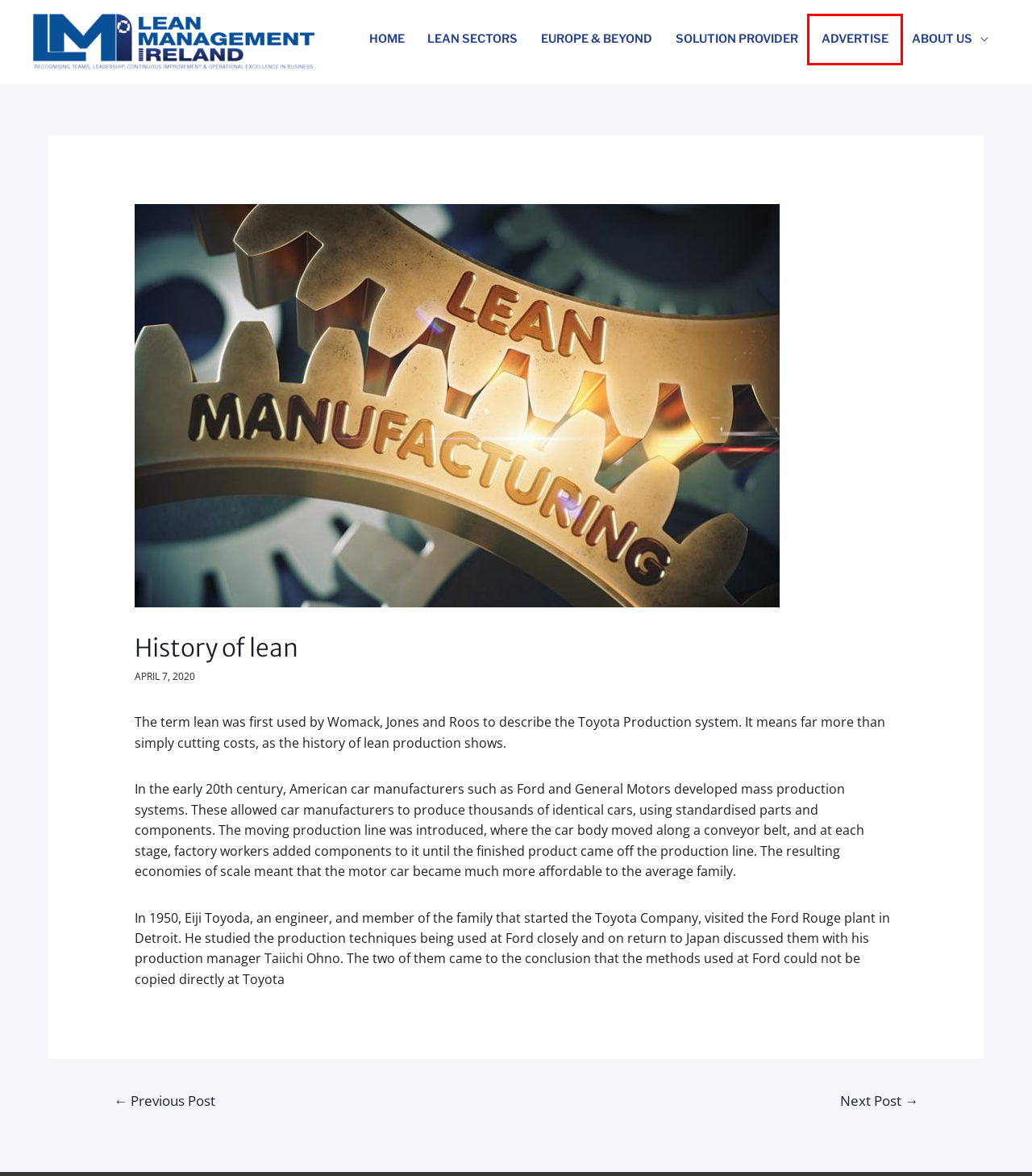After examining the screenshot of a webpage with a red bounding box, choose the most accurate webpage description that corresponds to the new page after clicking the element inside the red box. Here are the candidates:
A. Contact Us – lean management ireland
B. Europe & Beyond – lean management ireland
C. Lean service operations – lean management ireland
D. Advertise – lean management ireland
E. lean management ireland – Premier Lean News
F. About Us – lean management ireland
G. Free Subscription – lean management ireland
H. Solution Provider – lean management ireland

D